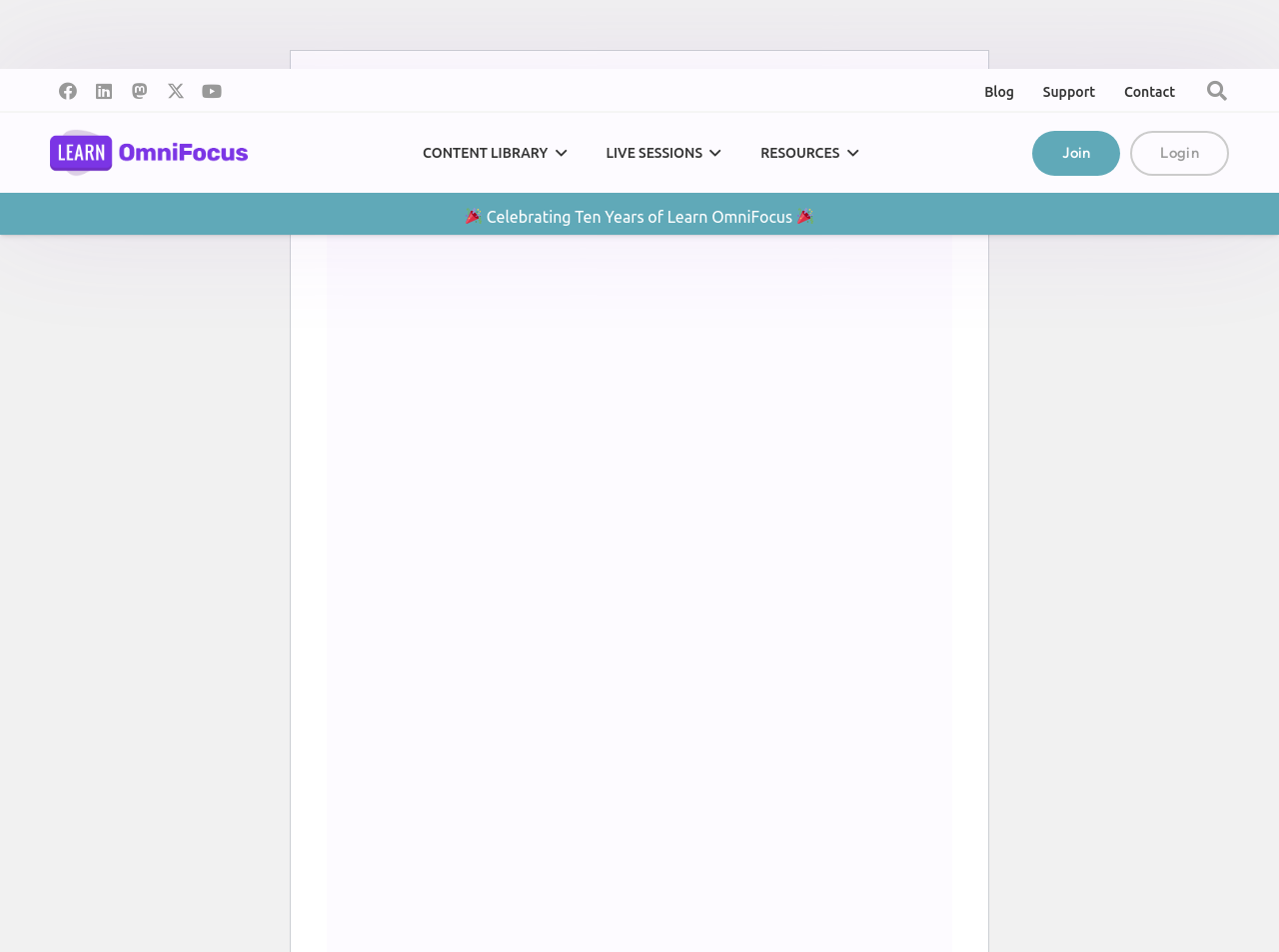Identify the bounding box coordinates for the UI element described as follows: "aria-label="YouTube" title="YouTube"". Ensure the coordinates are four float numbers between 0 and 1, formatted as [left, top, right, bottom].

[0.152, 0.077, 0.18, 0.114]